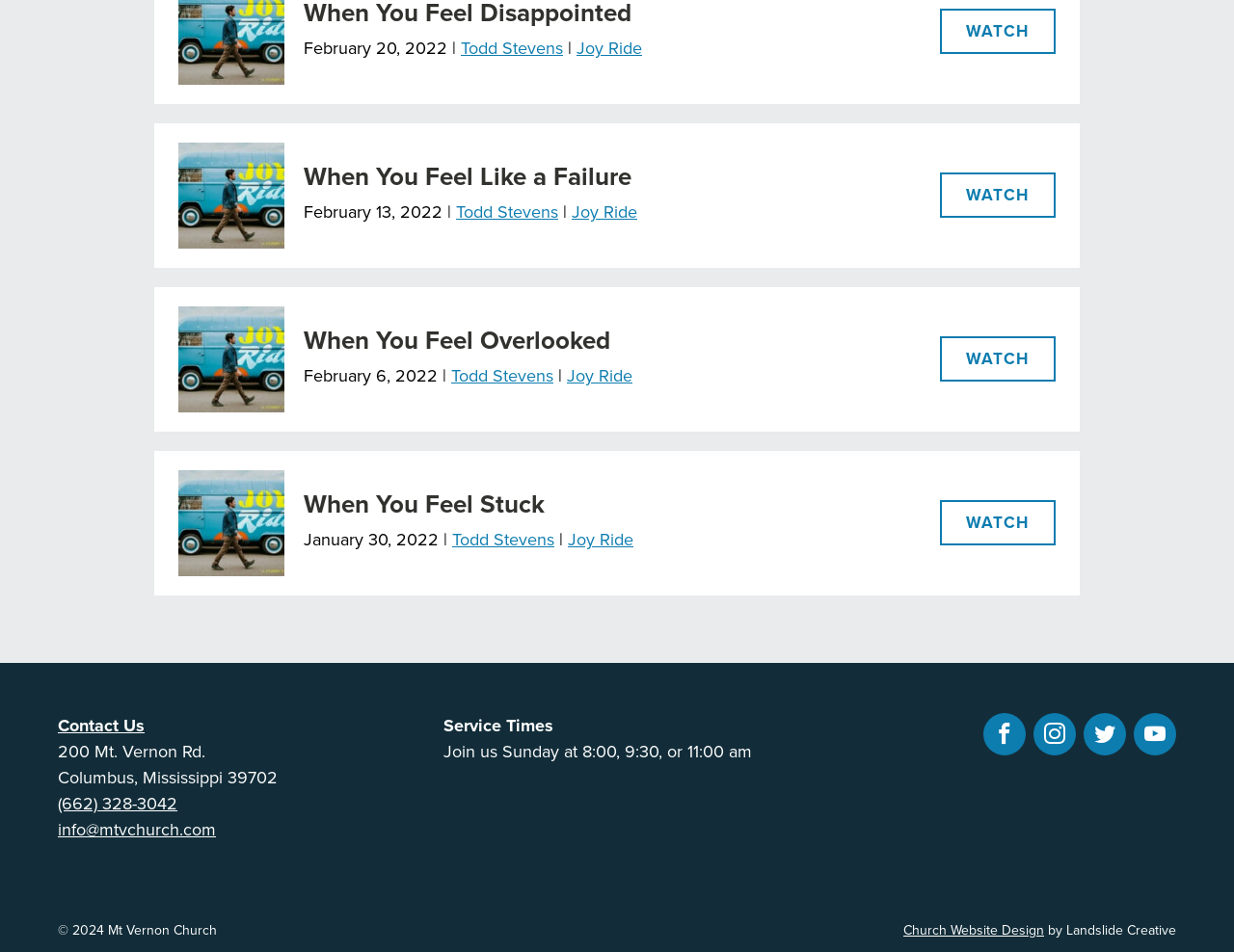Please find the bounding box coordinates of the element that needs to be clicked to perform the following instruction: "Click on Todd Stevens". The bounding box coordinates should be four float numbers between 0 and 1, represented as [left, top, right, bottom].

[0.373, 0.038, 0.456, 0.064]